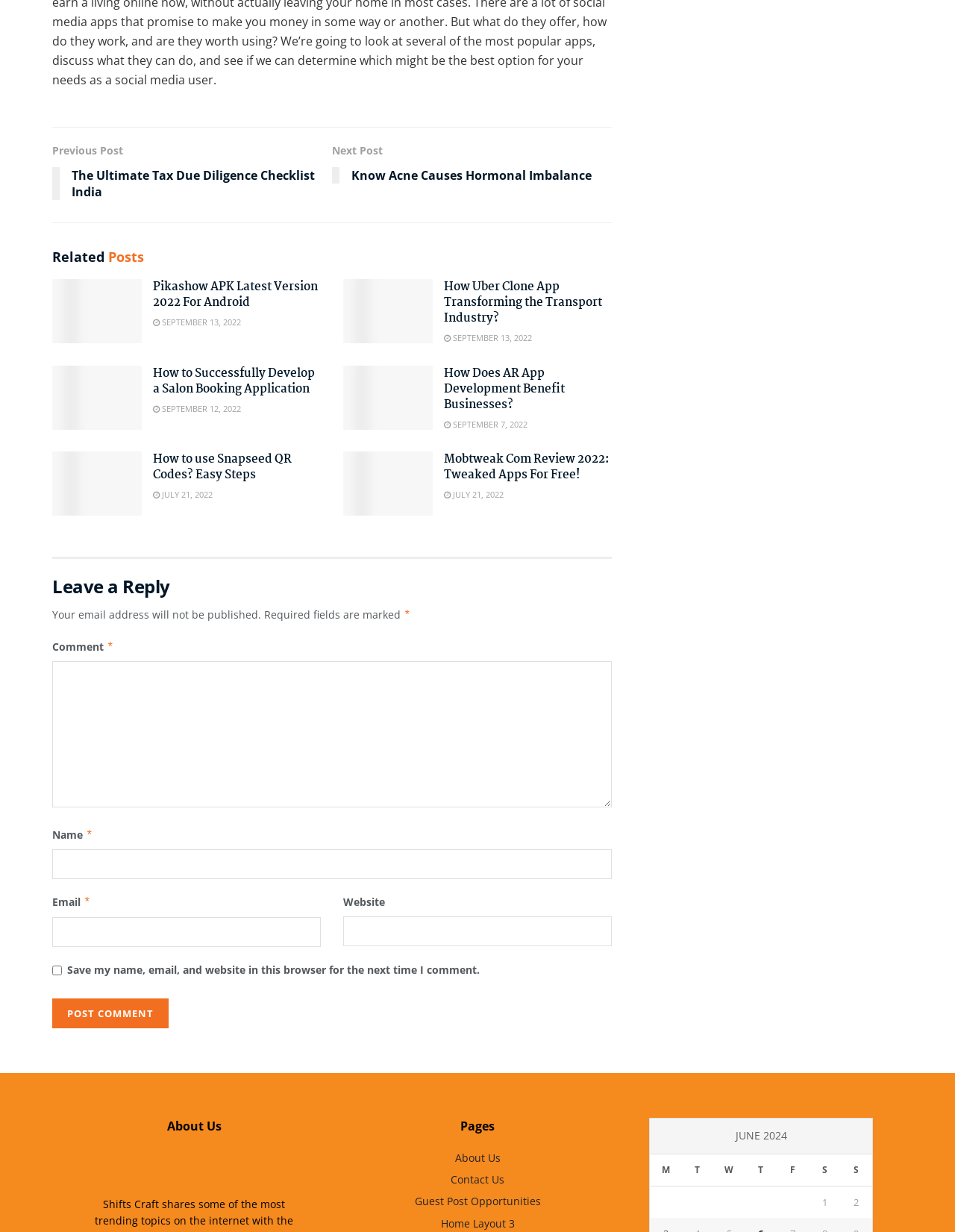What is the title of the first article?
Using the image as a reference, answer with just one word or a short phrase.

Pikashow APK Latest Version 2022 For Android